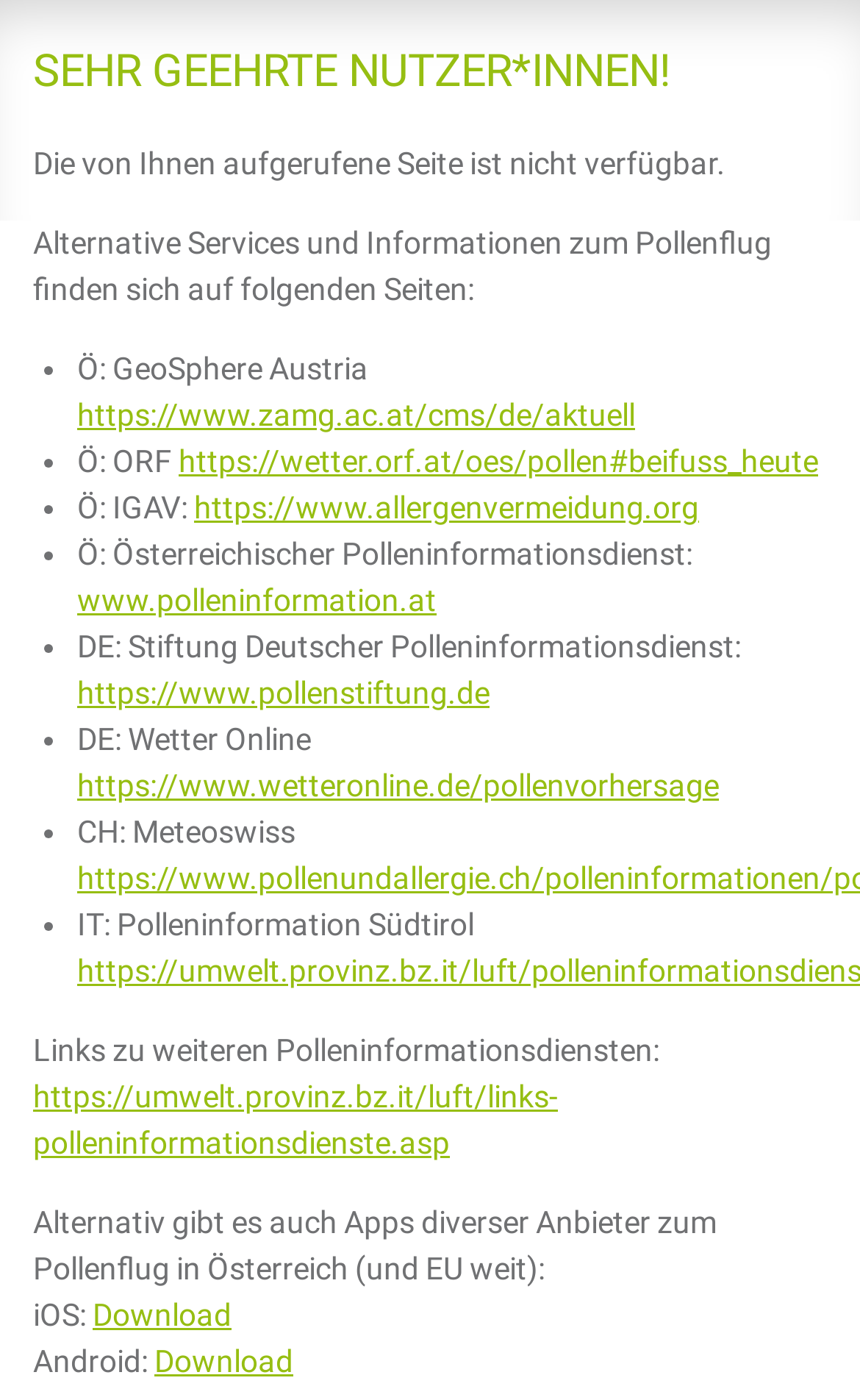Generate a thorough description of the webpage.

The webpage is titled "Pollenwarndienst" and appears to be a resource page for pollen information services. At the top, there is a heading that reads "SEHR GEEHRTE NUTZER*INNEN!" (Dear users!). Below this heading, there is a message stating that the requested page is not available, followed by a paragraph explaining that alternative services and information on pollen counts can be found on other pages.

The main content of the page is a list of links to various pollen information services, organized by country. The list is divided into sections for Austria, Germany, Switzerland, and Italy. Each section contains a series of bullet points, with each point consisting of a list marker, a brief description of the service, and a link to the service's website. The services listed include GeoSphere Austria, ORF, IGAV, Österreichischer Polleninformationsdienst, Stiftung Deutscher Polleninformationsdienst, Wetter Online, Meteoswiss, and Polleninformation Südtirol.

Below the list of links, there is a section titled "Links zu weiteren Polleninformationsdiensten" (Links to further pollen information services), which contains a single link to a webpage with more resources. The final section of the page is dedicated to mobile apps for tracking pollen counts, with separate sections for iOS and Android devices, each containing a "Download" link.

Overall, the page appears to be a comprehensive resource for individuals seeking information on pollen counts and related services in various European countries.